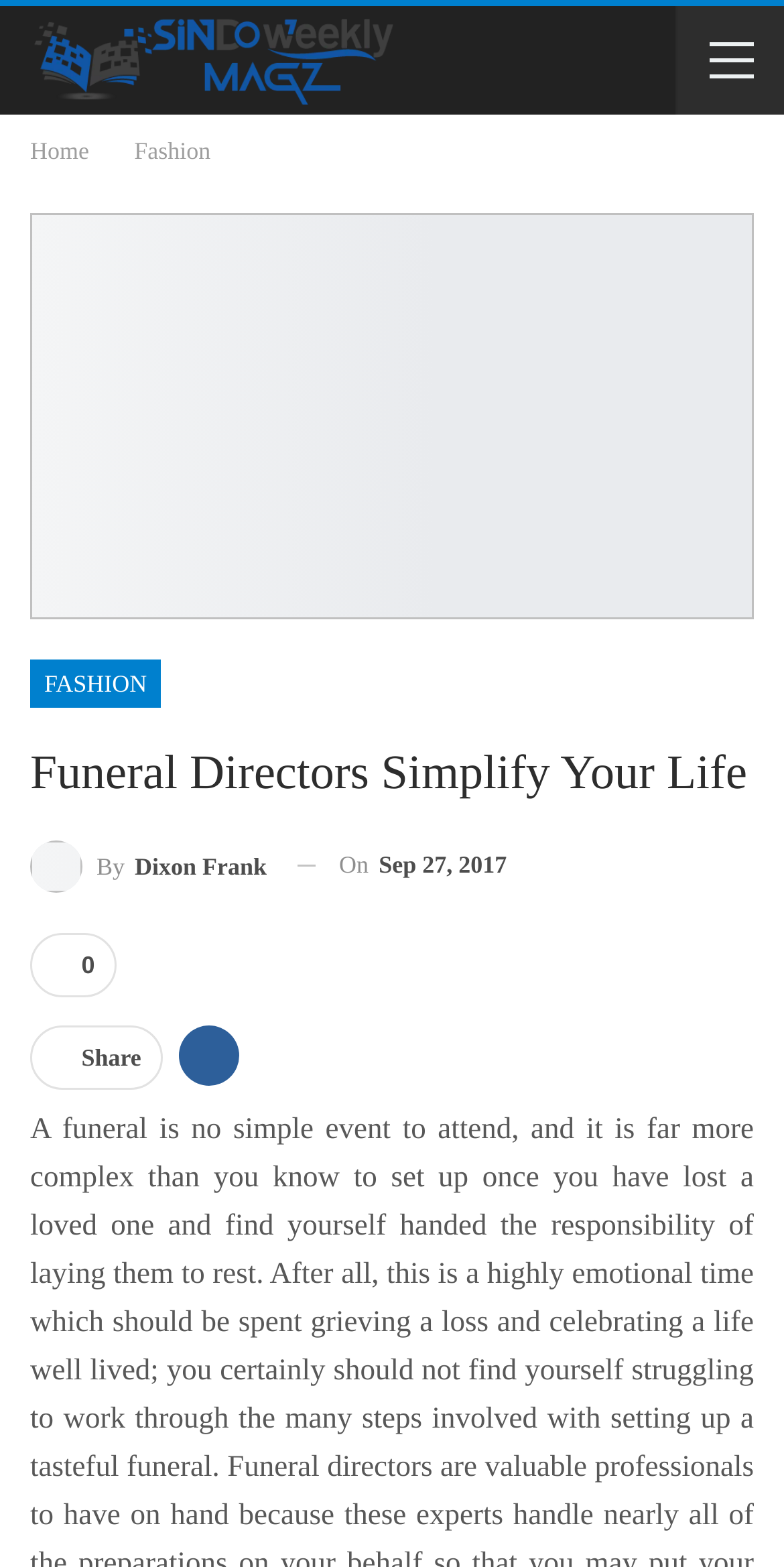Use the details in the image to answer the question thoroughly: 
What is the name of the magazine in the image?

The image on the webpage has a caption 'Sindo Weekly-Magazine Good Things Come To Those Who Wait.' which indicates that the magazine name is Sindo Weekly.